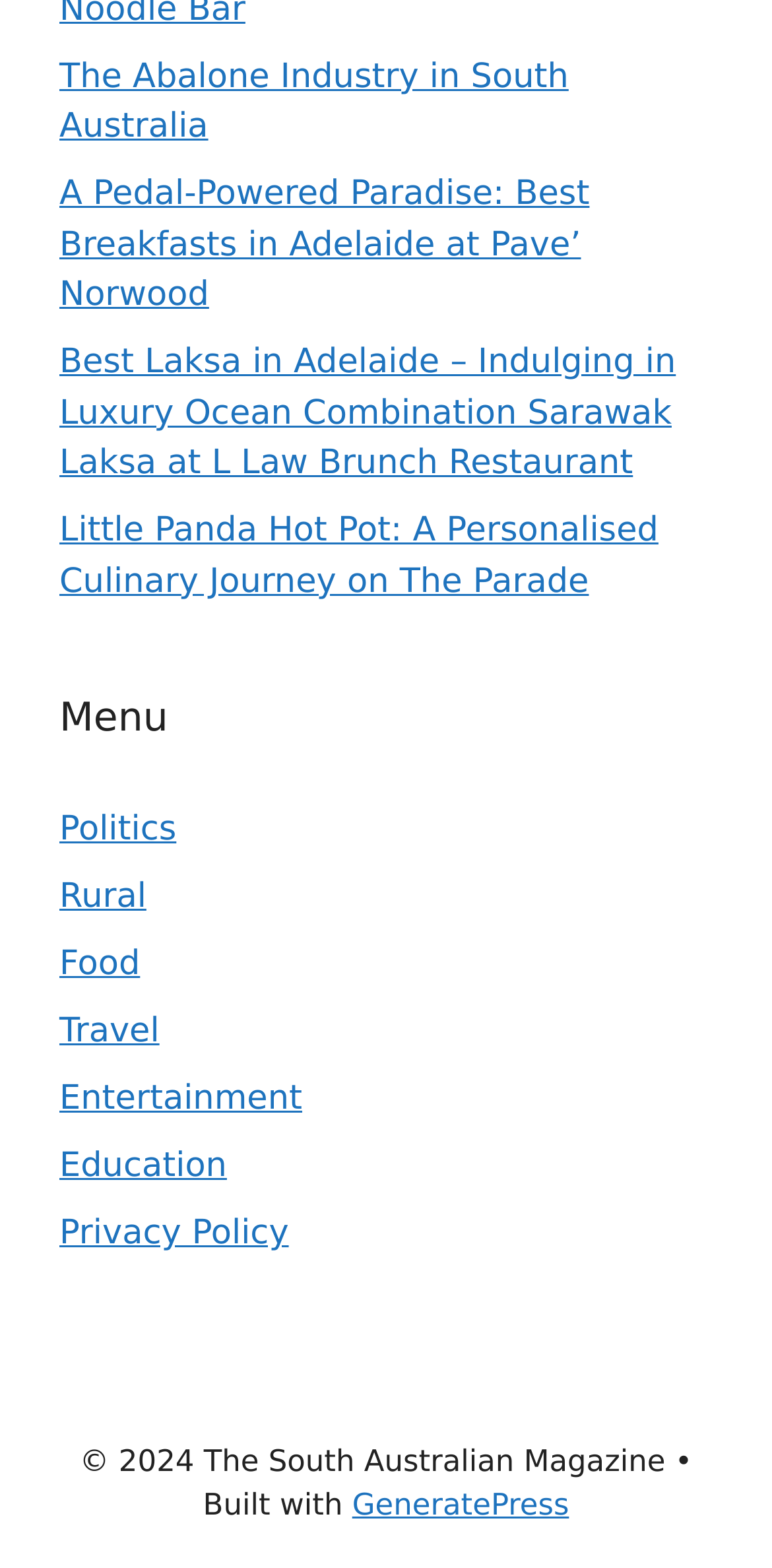Analyze the image and provide a detailed answer to the question: What is the main topic of the webpage?

Based on the links provided on the webpage, such as 'The Abalone Industry in South Australia' and 'A Pedal-Powered Paradise: Best Breakfasts in Adelaide at Pave’ Norwood', it can be inferred that the main topic of the webpage is related to South Australia.